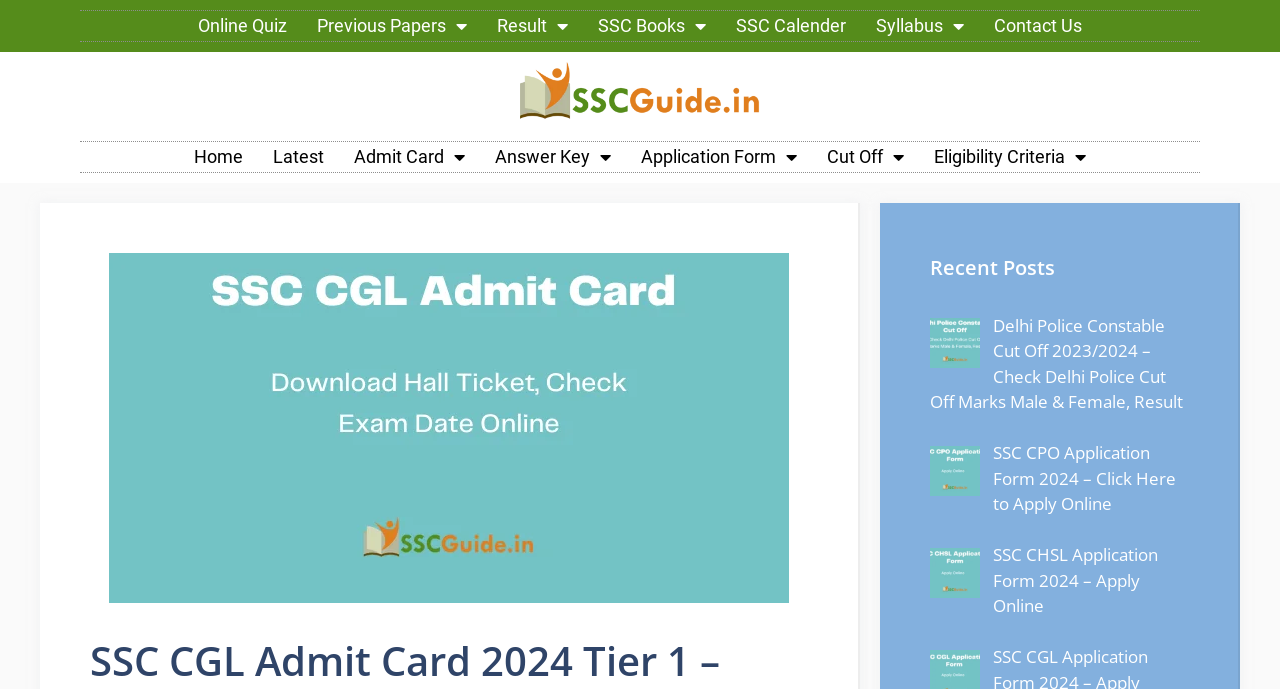Locate the bounding box coordinates of the element that should be clicked to fulfill the instruction: "Click on Online Quiz".

[0.143, 0.016, 0.236, 0.06]